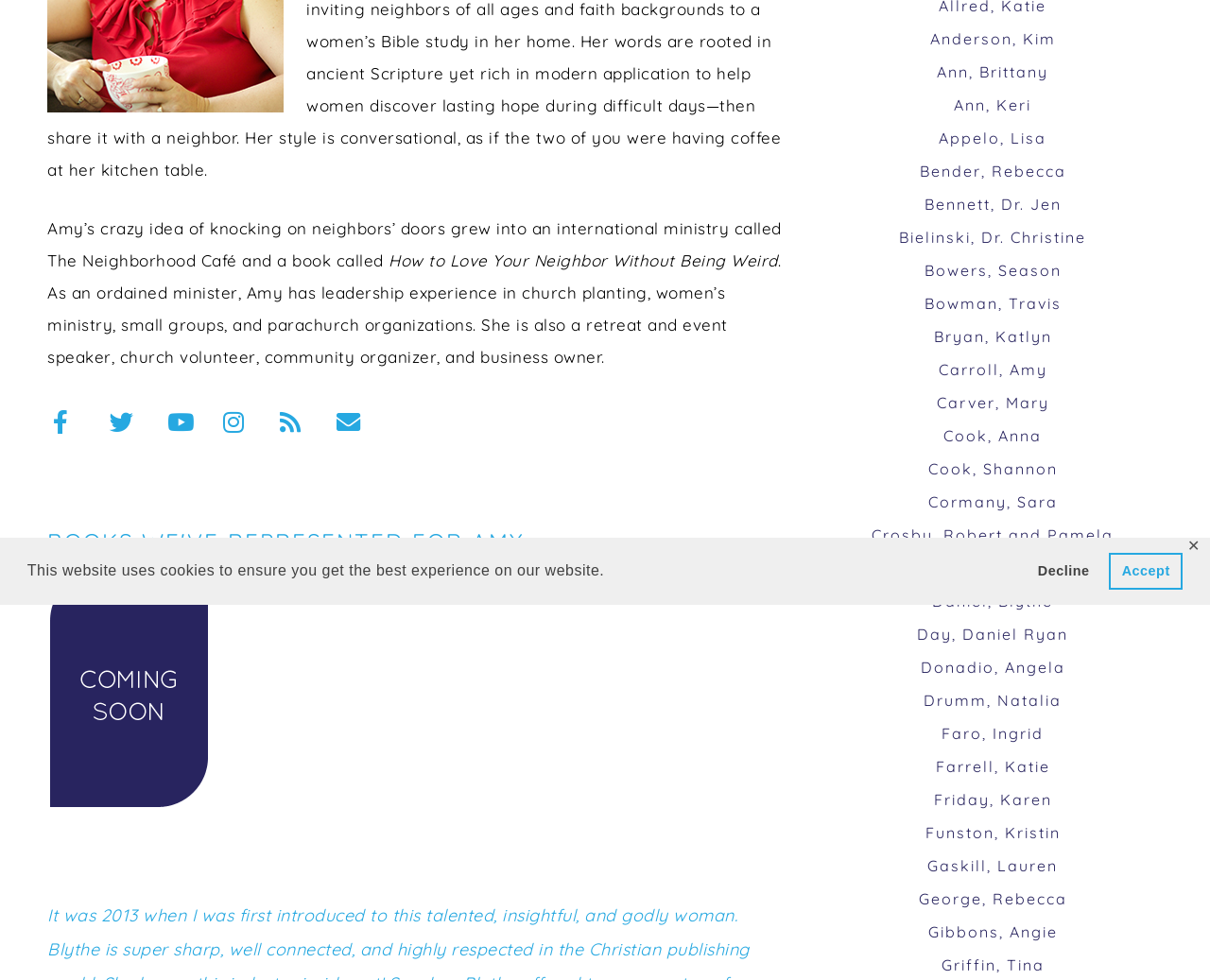Provide the bounding box coordinates of the HTML element described as: "Crosby, Robert and Pamela". The bounding box coordinates should be four float numbers between 0 and 1, i.e., [left, top, right, bottom].

[0.72, 0.536, 0.92, 0.556]